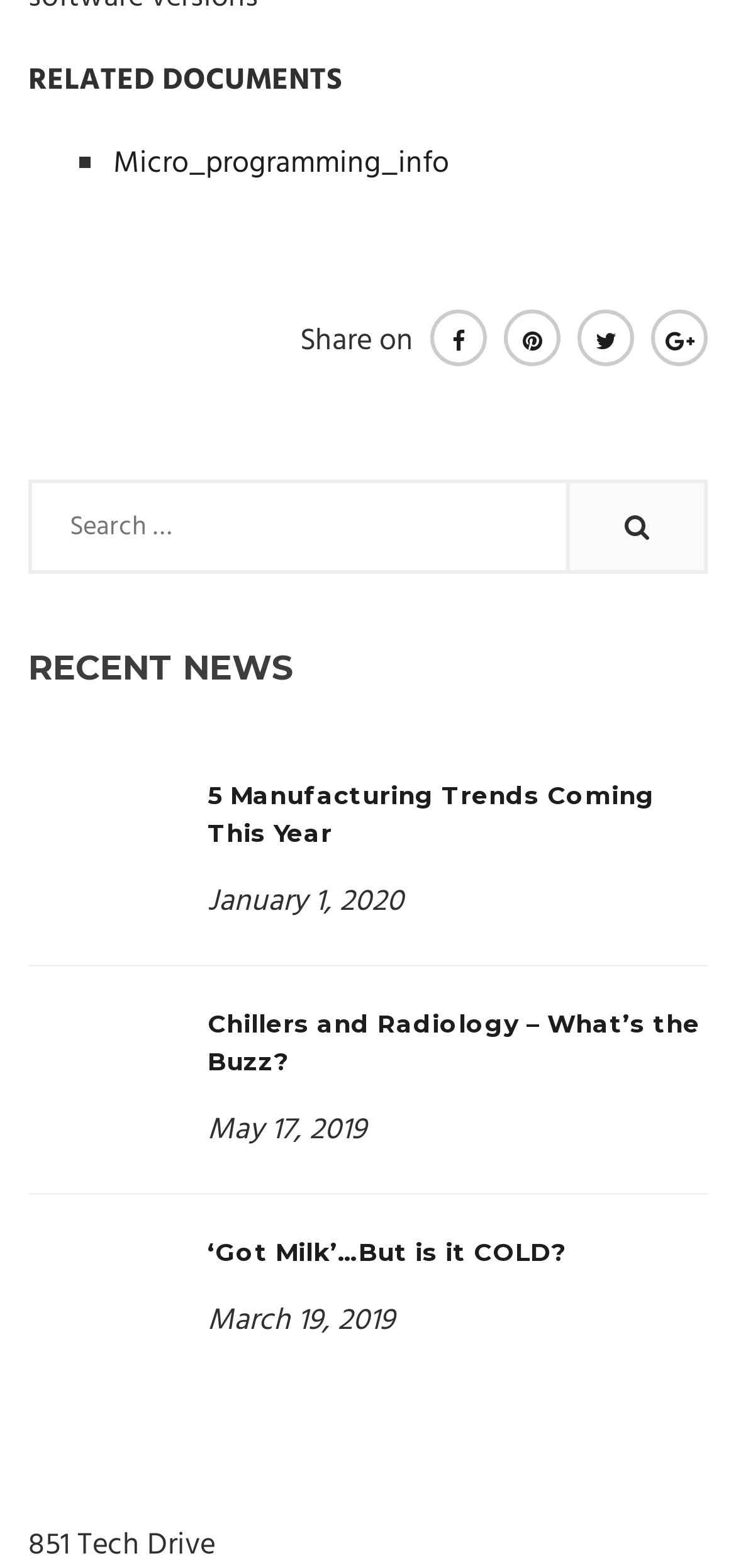Bounding box coordinates are specified in the format (top-left x, top-left y, bottom-right x, bottom-right y). All values are floating point numbers bounded between 0 and 1. Please provide the bounding box coordinate of the region this sentence describes: ‘Got Milk’…But is it COLD?

[0.282, 0.789, 0.769, 0.808]